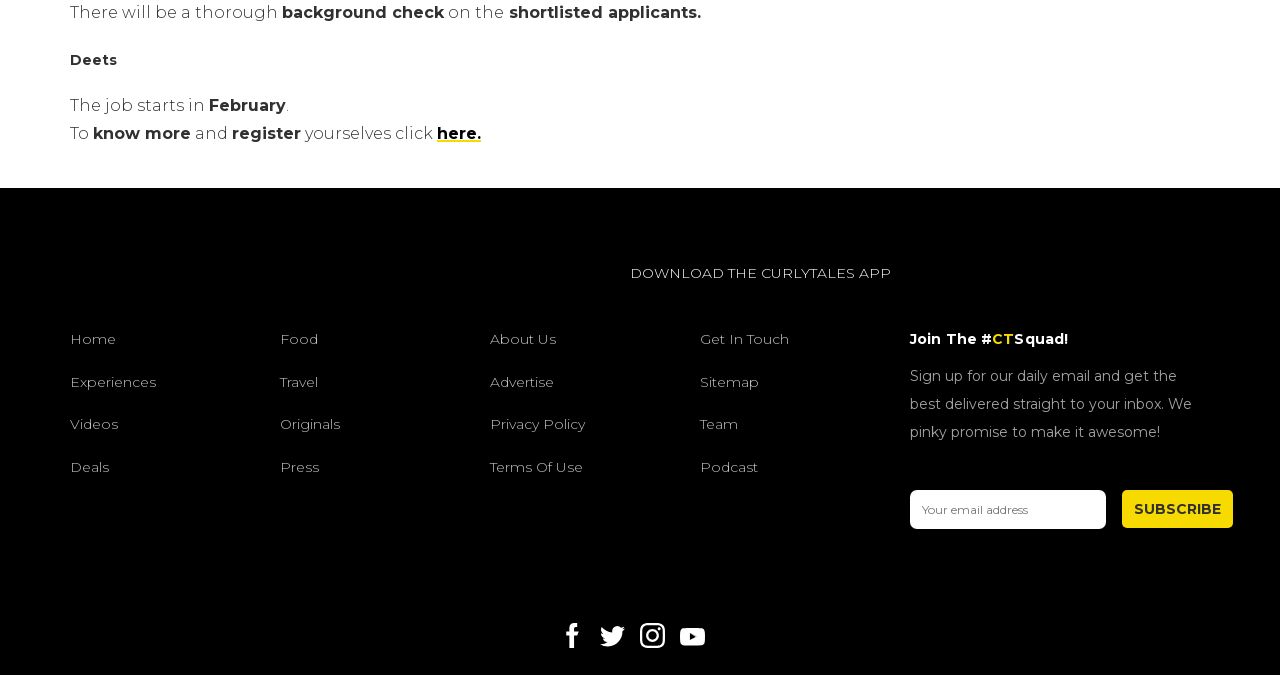Identify the bounding box coordinates for the element that needs to be clicked to fulfill this instruction: "Click the 'Home' link". Provide the coordinates in the format of four float numbers between 0 and 1: [left, top, right, bottom].

[0.055, 0.489, 0.091, 0.516]